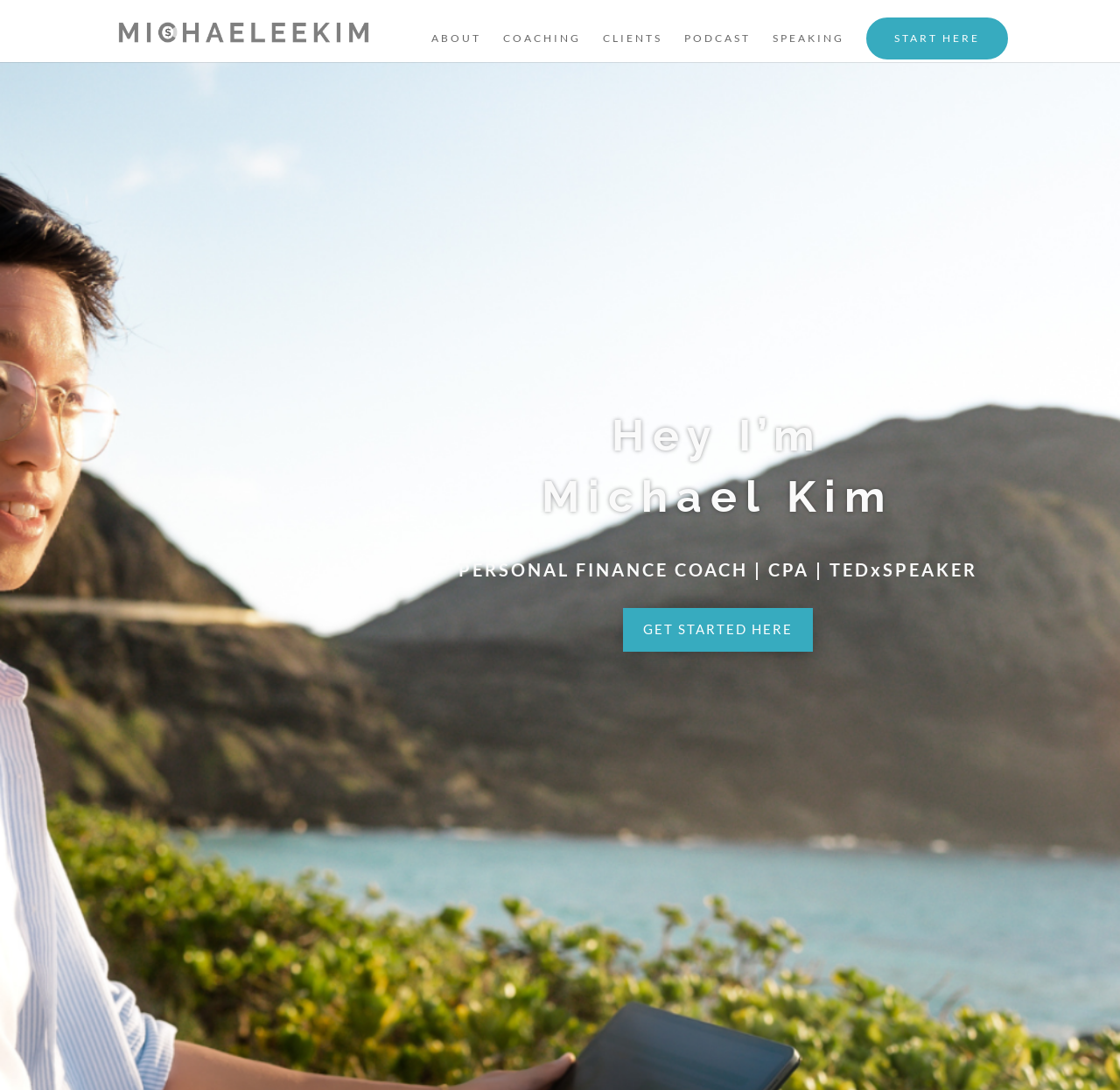What is Michael Kim's occupation besides coaching?
Could you answer the question with a detailed and thorough explanation?

According to the webpage, Michael Kim is not only a personal finance coach but also a Certified Public Accountant (CPA), as indicated by the text 'PERSONAL FINANCE COACH | CPA | TEDxSPEAKER'.